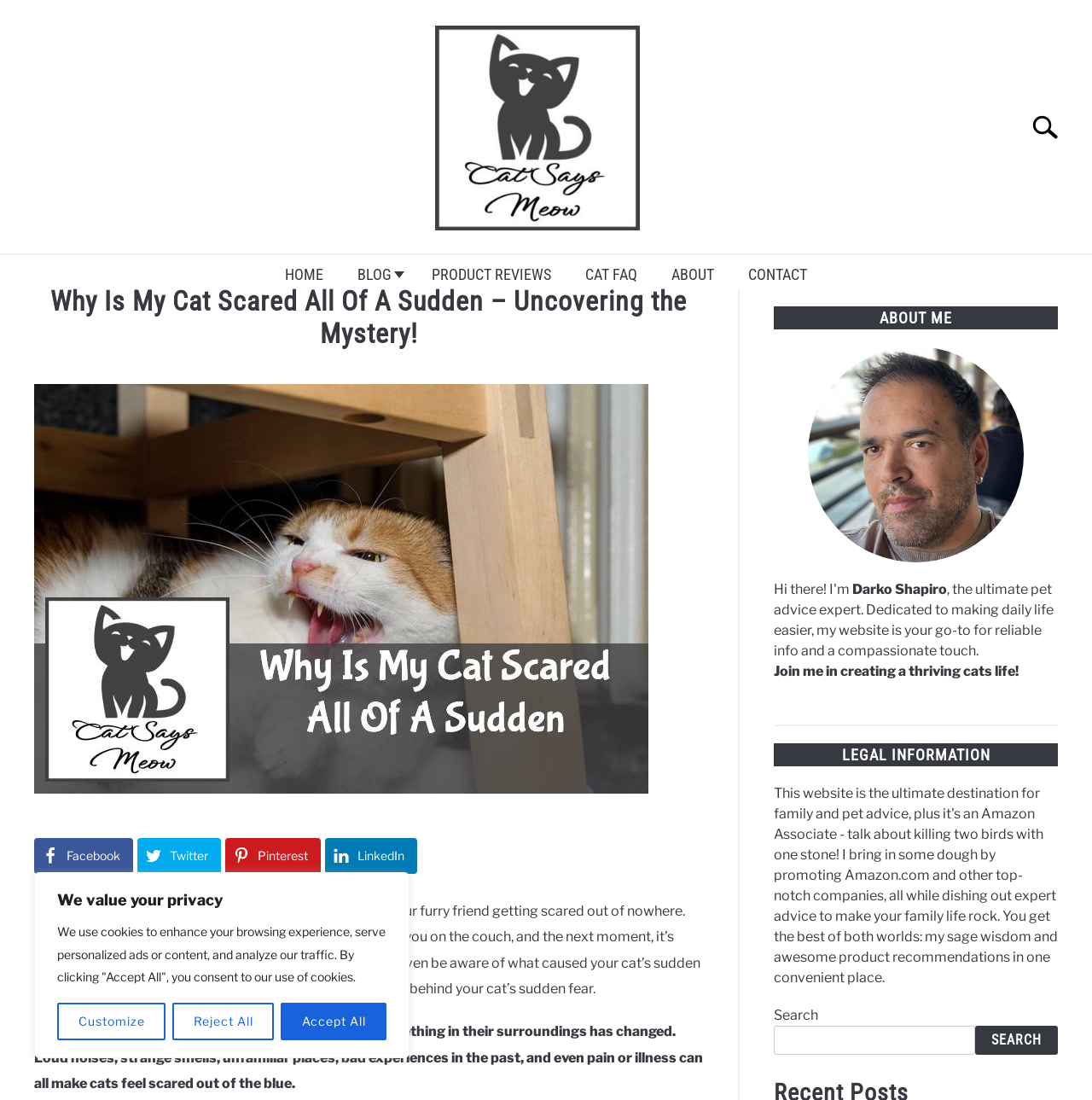Determine the bounding box coordinates of the clickable element to complete this instruction: "Click the Mainline Pharmacy logo". Provide the coordinates in the format of four float numbers between 0 and 1, [left, top, right, bottom].

None